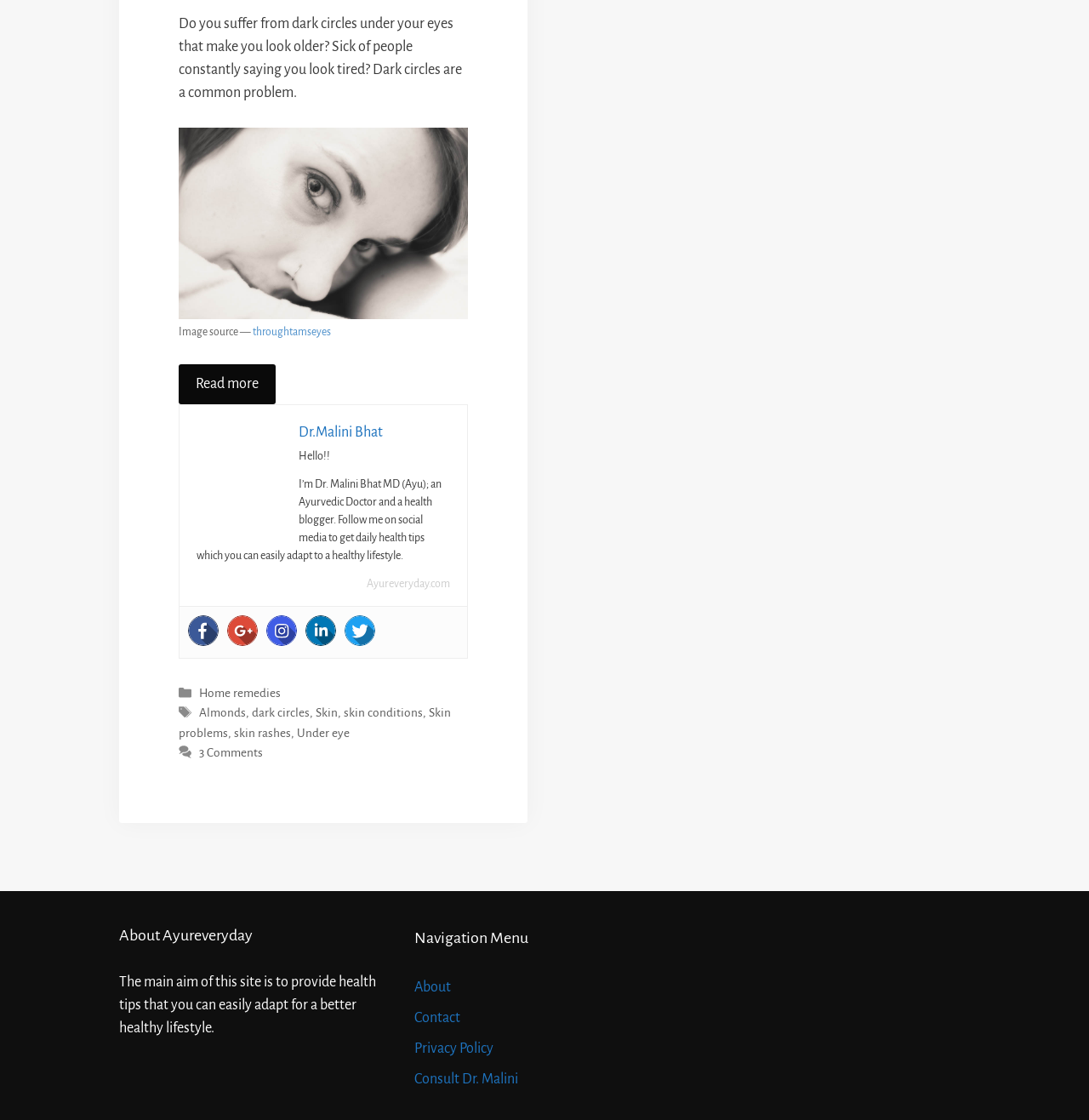Provide a one-word or short-phrase response to the question:
Who is the author of the article?

Dr. Malini Bhat